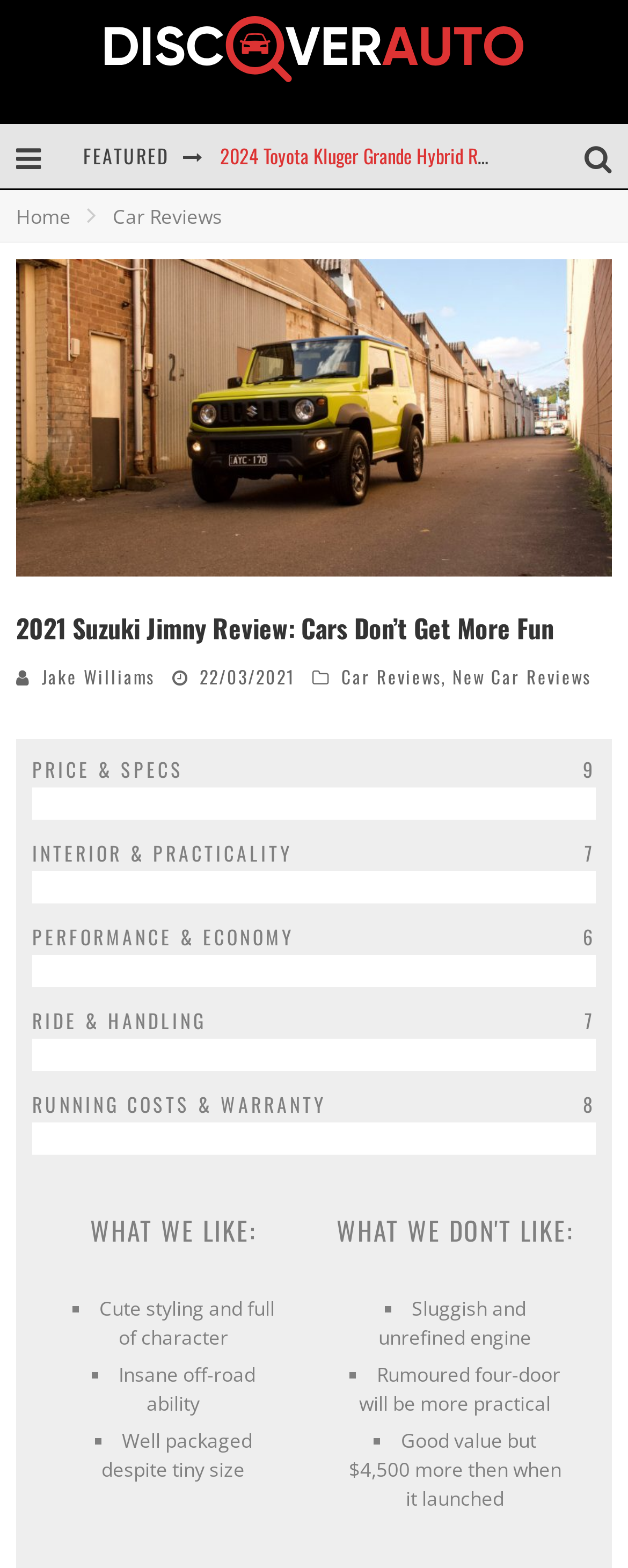Can you find the bounding box coordinates for the element that needs to be clicked to execute this instruction: "Read the 2021 Suzuki Jimny review"? The coordinates should be given as four float numbers between 0 and 1, i.e., [left, top, right, bottom].

[0.026, 0.389, 0.974, 0.413]